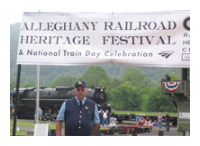Explain the image in a detailed way.

The image showcases a scene from the Alleghany Railroad Heritage Festival, highlighted by a prominent banner that reads "ALLEGHANY RAILROAD HERITAGE FESTIVAL & National Train Day Celebration." In the foreground, a man dressed in a traditional railroad uniform stands proudly, embodying the spirit of the event. The background features a glimpse of the festival atmosphere, with attendees enjoying various activities. This celebration aims to honor the rich history of railroads in the region, drawing crowds for a day of festivities centered around trains and their cultural significance. The lush green hills in the backdrop further enhance the picturesque setting of this annual event, making it a perfect gathering for train enthusiasts and families alike.